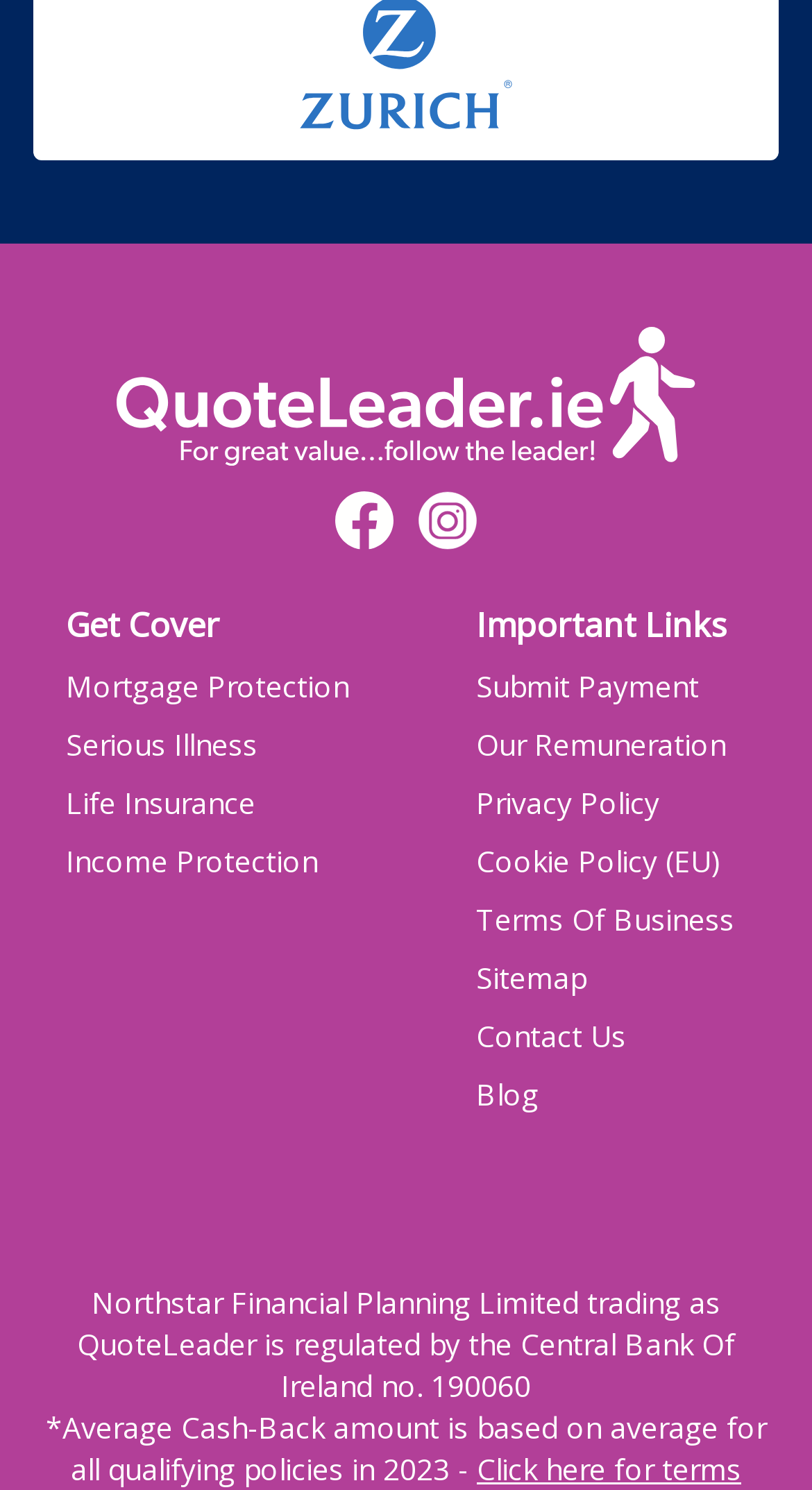Use a single word or phrase to answer this question: 
How many important links are listed?

8